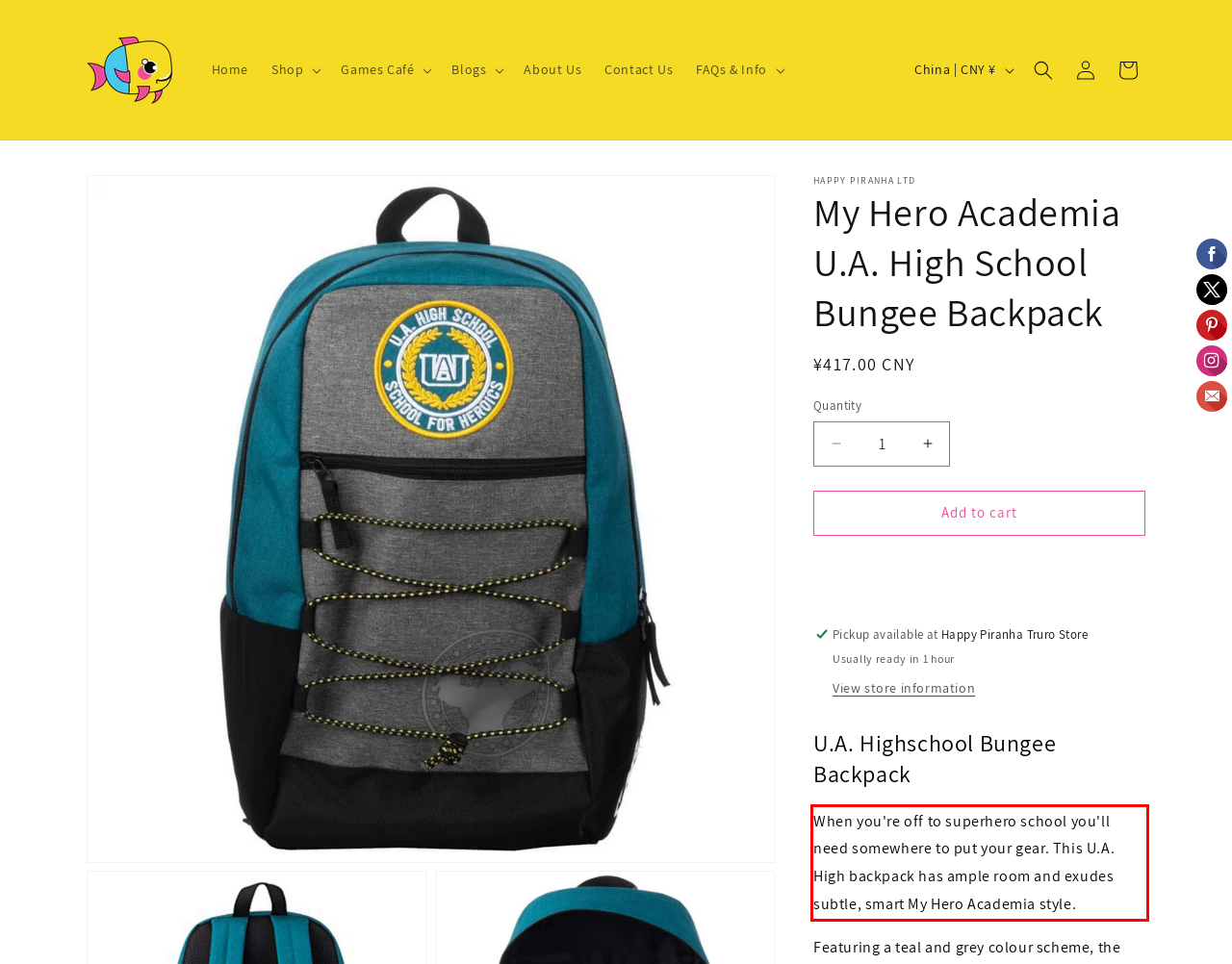Look at the provided screenshot of the webpage and perform OCR on the text within the red bounding box.

When you're off to superhero school you'll need somewhere to put your gear. This U.A. High backpack has ample room and exudes subtle, smart My Hero Academia style.